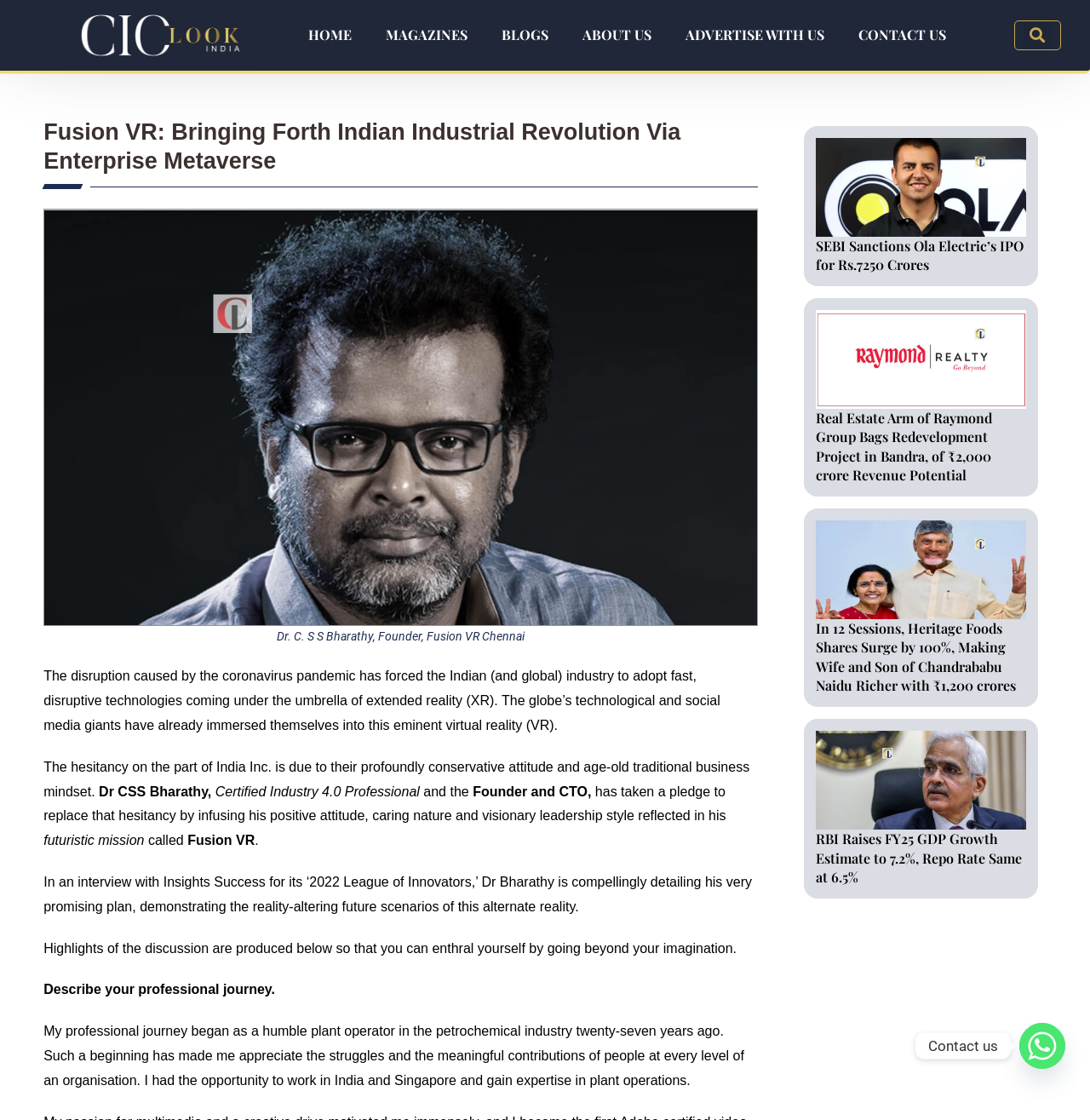Please indicate the bounding box coordinates of the element's region to be clicked to achieve the instruction: "Click the HOME link". Provide the coordinates as four float numbers between 0 and 1, i.e., [left, top, right, bottom].

[0.267, 0.014, 0.338, 0.049]